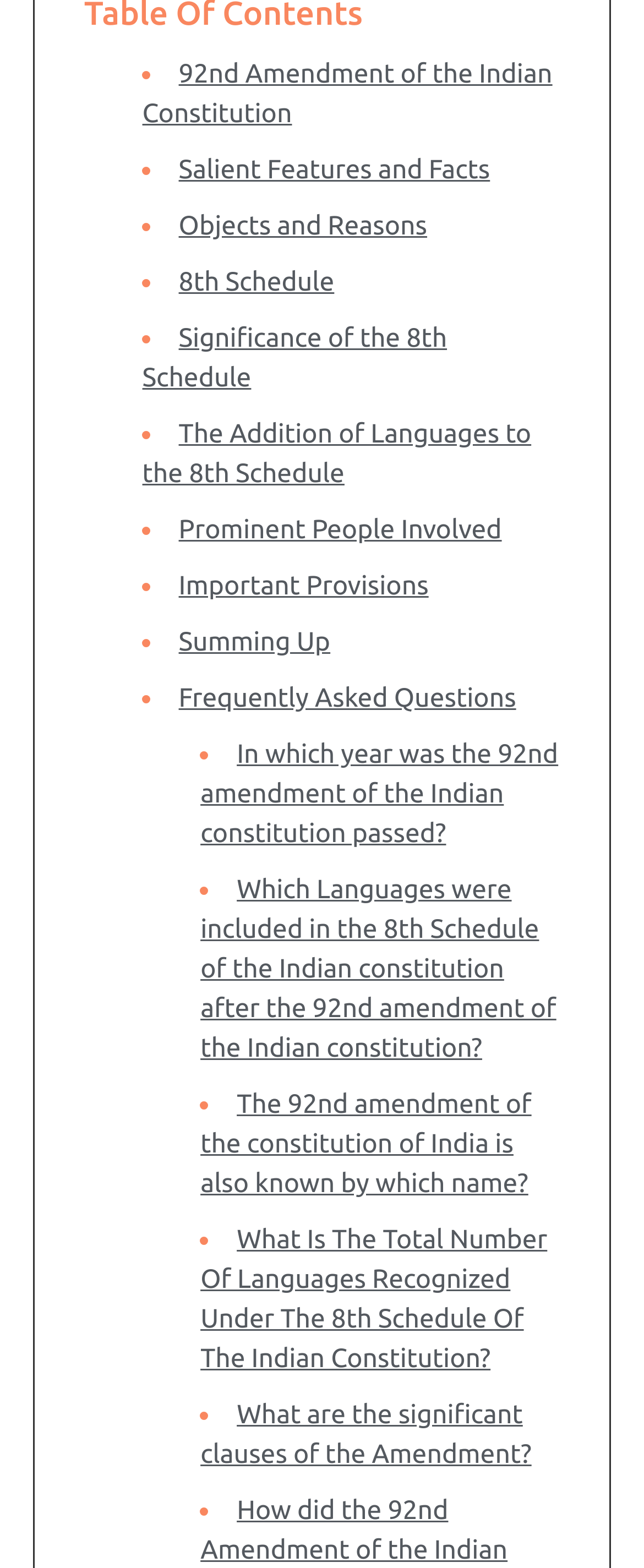Please identify the bounding box coordinates of the element that needs to be clicked to perform the following instruction: "Click on 92nd Amendment of the Indian Constitution".

[0.221, 0.038, 0.858, 0.082]